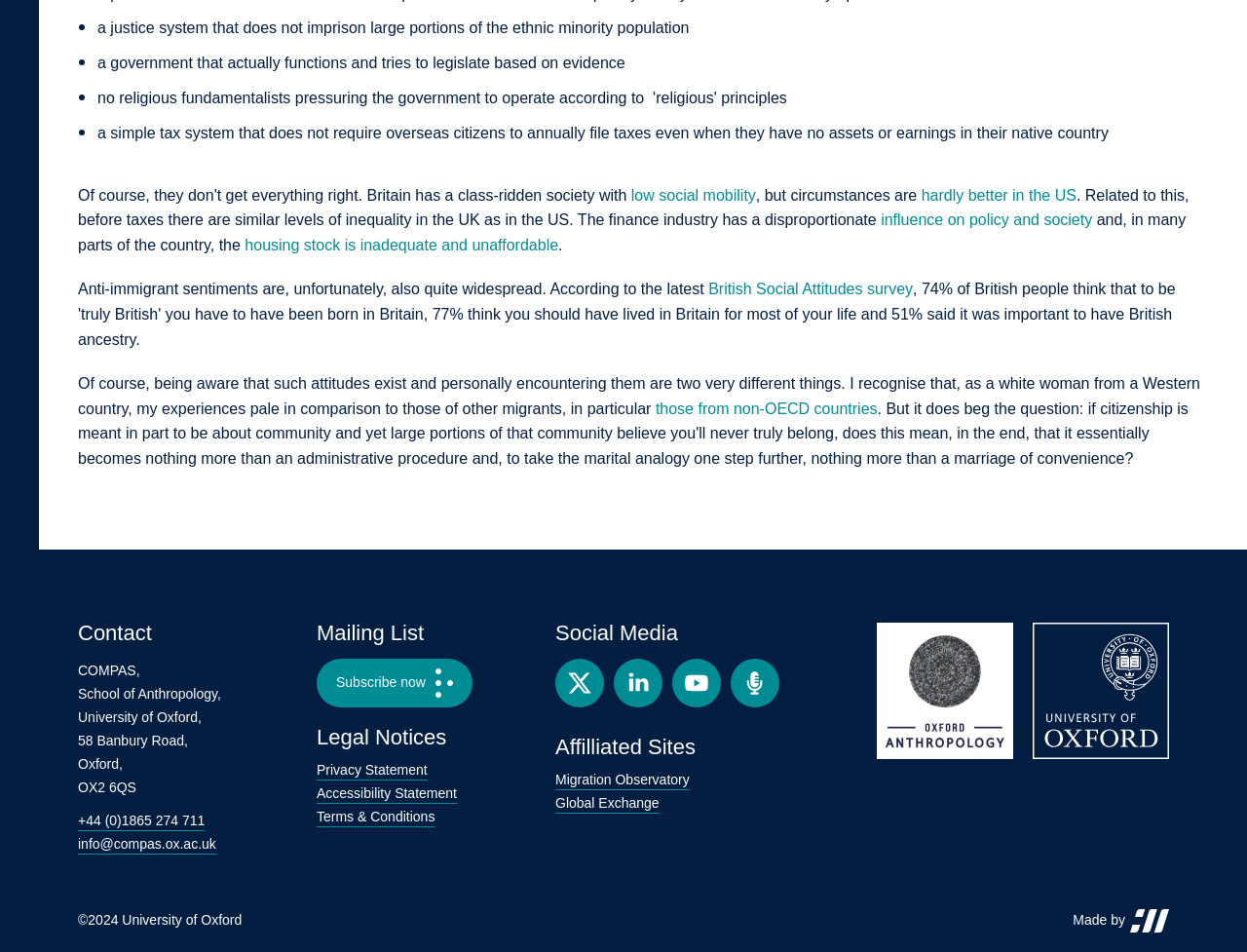Please identify the bounding box coordinates of the element's region that needs to be clicked to fulfill the following instruction: "Click the 'Contact' heading". The bounding box coordinates should consist of four float numbers between 0 and 1, i.e., [left, top, right, bottom].

[0.062, 0.654, 0.223, 0.676]